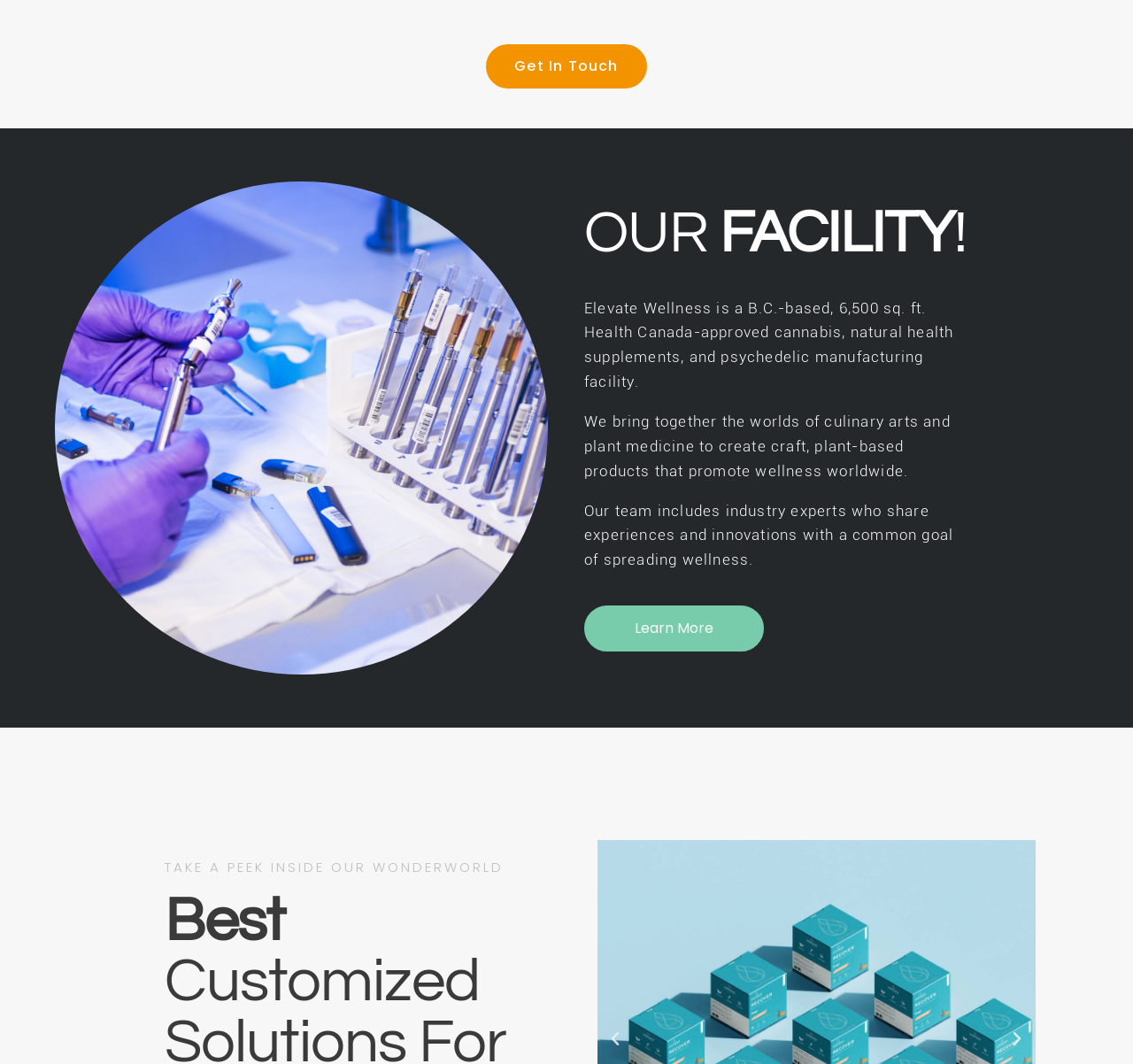What can be done by clicking 'Learn More'?
Refer to the image and respond with a one-word or short-phrase answer.

Get more information